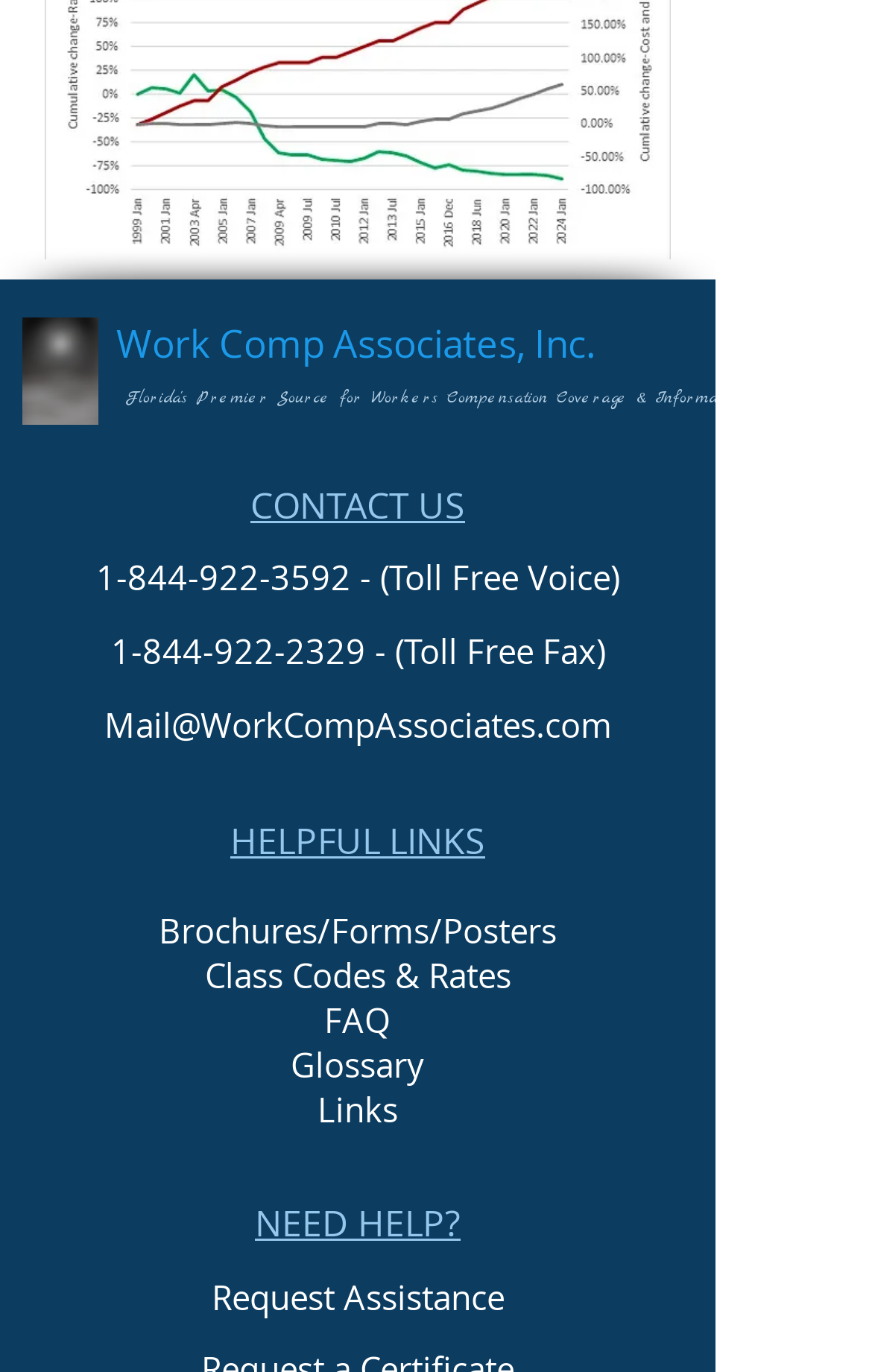Provide the bounding box coordinates of the HTML element described by the text: "Mail@WorkCompAssociates.com".

[0.119, 0.511, 0.701, 0.544]